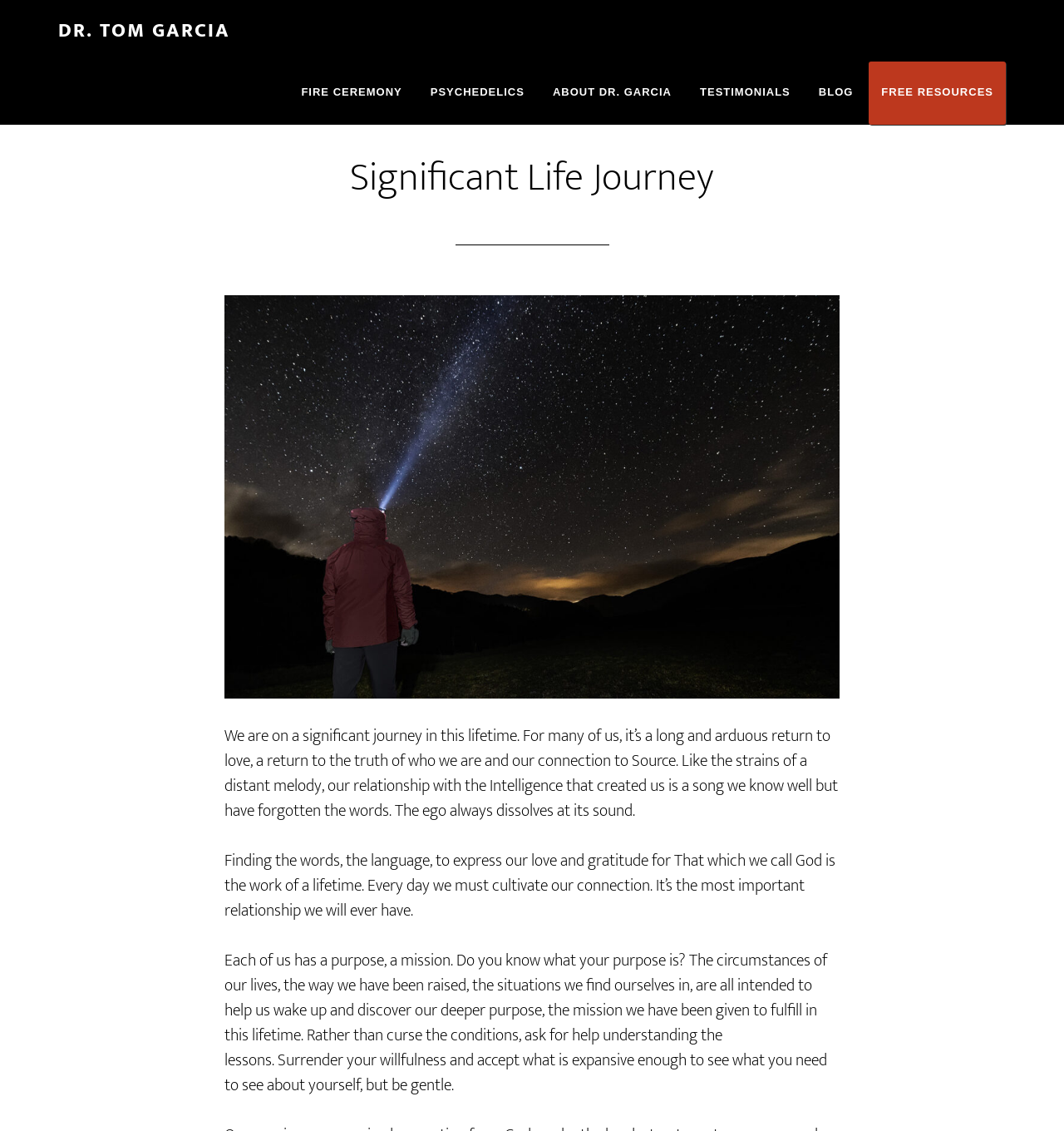By analyzing the image, answer the following question with a detailed response: What is the relationship being discussed on the webpage?

The webpage discusses the importance of cultivating a connection with a higher power, referred to as 'Source' or 'God'. It emphasizes the need to express love and gratitude for this relationship and to prioritize it above all else.